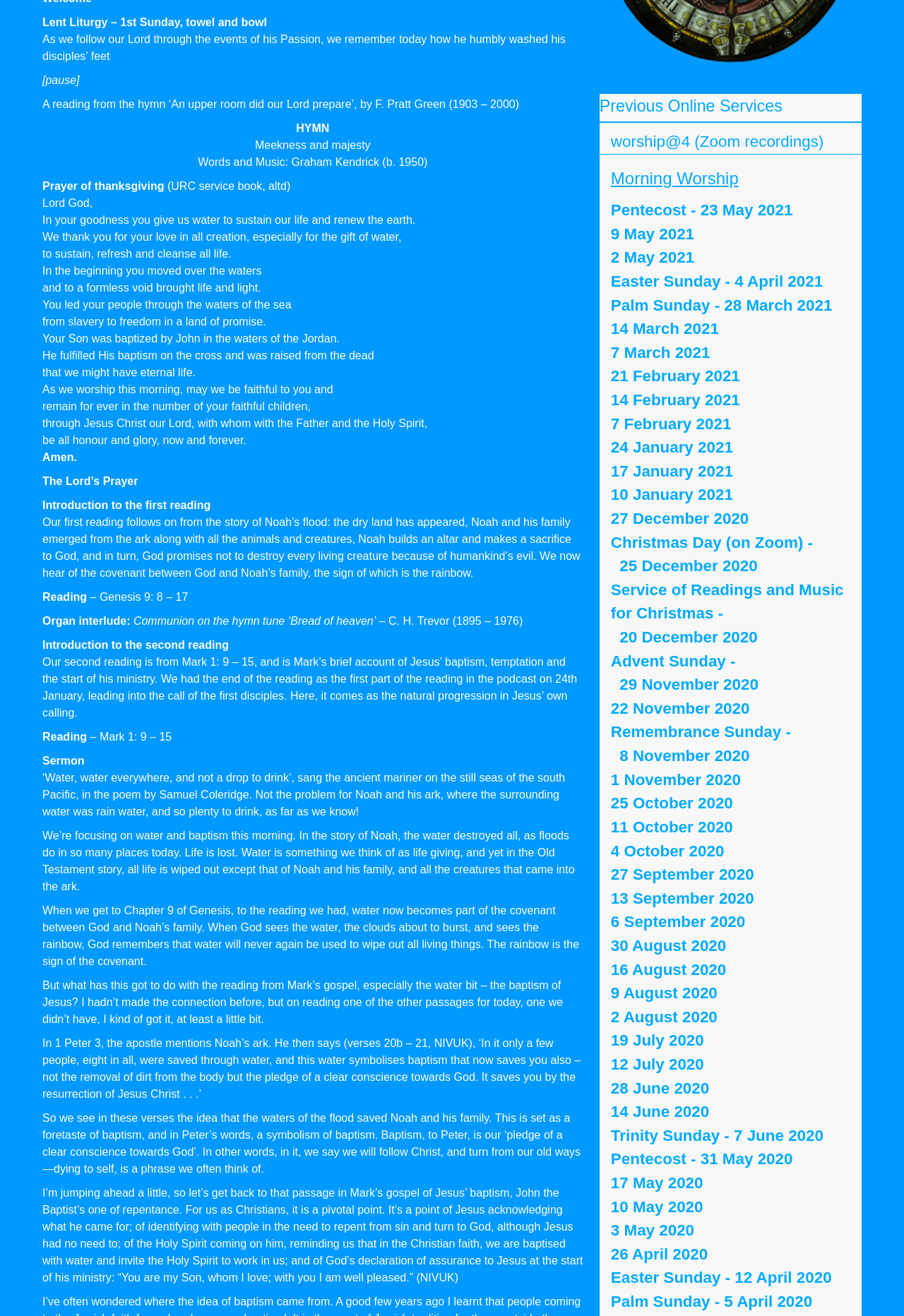Given the webpage screenshot and the description, determine the bounding box coordinates (top-left x, top-left y, bottom-right x, bottom-right y) that define the location of the UI element matching this description: 24 January 2021

[0.676, 0.333, 0.811, 0.347]